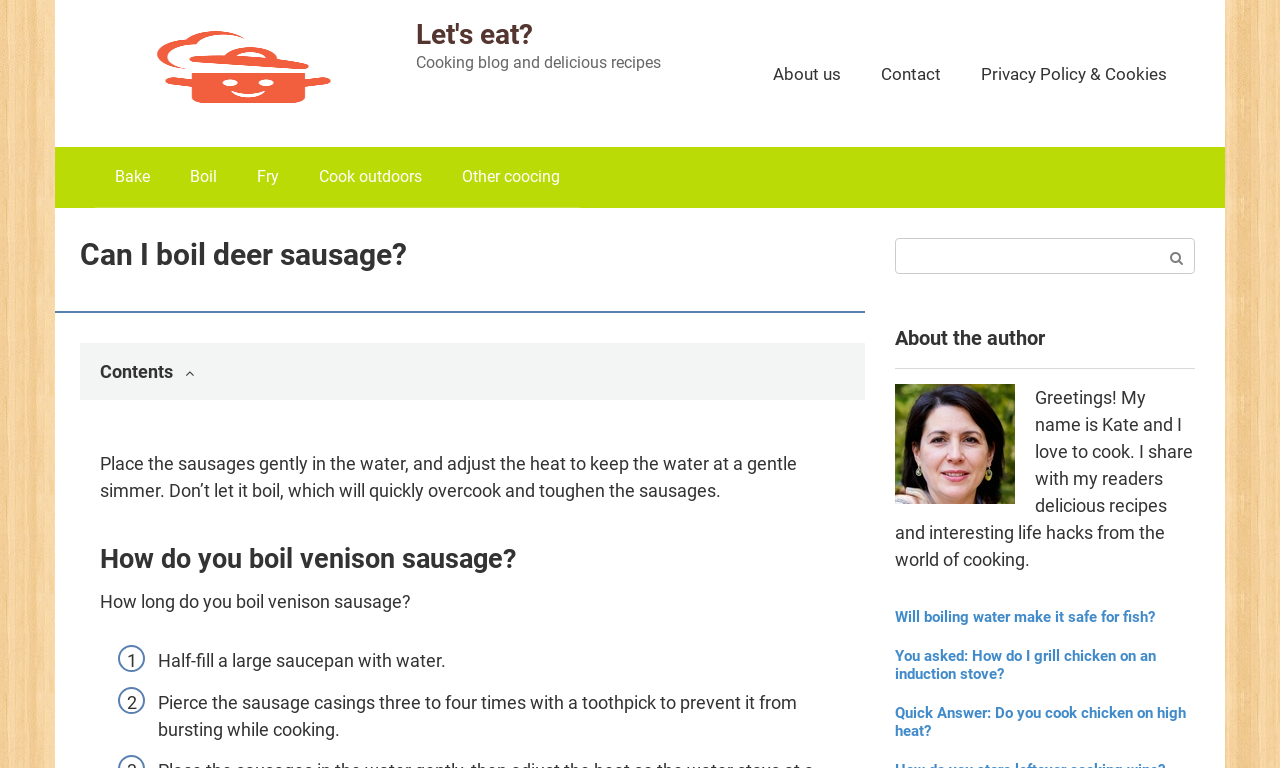Please indicate the bounding box coordinates of the element's region to be clicked to achieve the instruction: "Click 'Boil'". Provide the coordinates as four float numbers between 0 and 1, i.e., [left, top, right, bottom].

[0.133, 0.191, 0.185, 0.27]